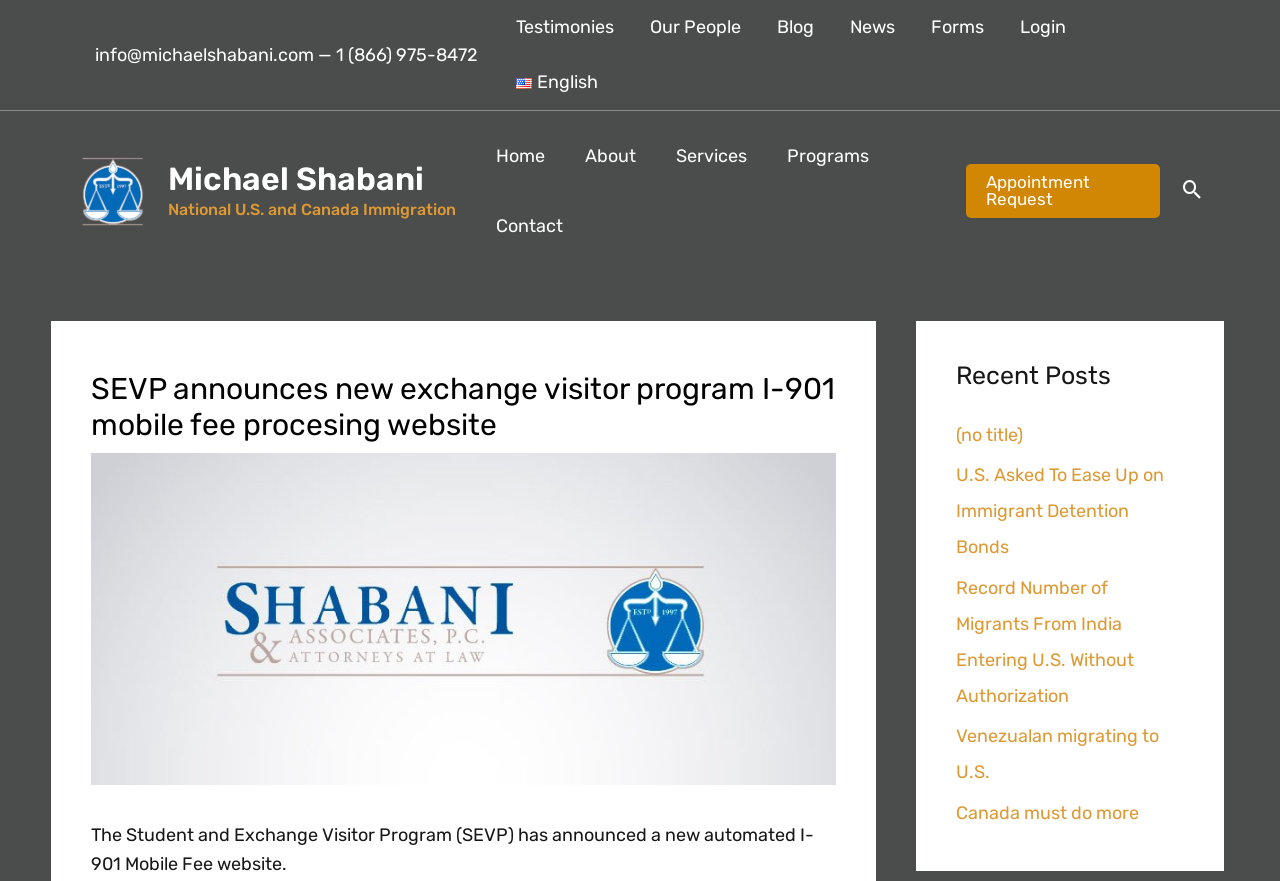Provide a thorough and detailed response to the question by examining the image: 
What is the topic of the recent posts section?

The recent posts section appears to feature news articles related to immigration, with titles such as 'U.S. Asked To Ease Up on Immigrant Detention Bonds' and 'Record Number of Migrants From India Entering U.S. Without Authorization'.